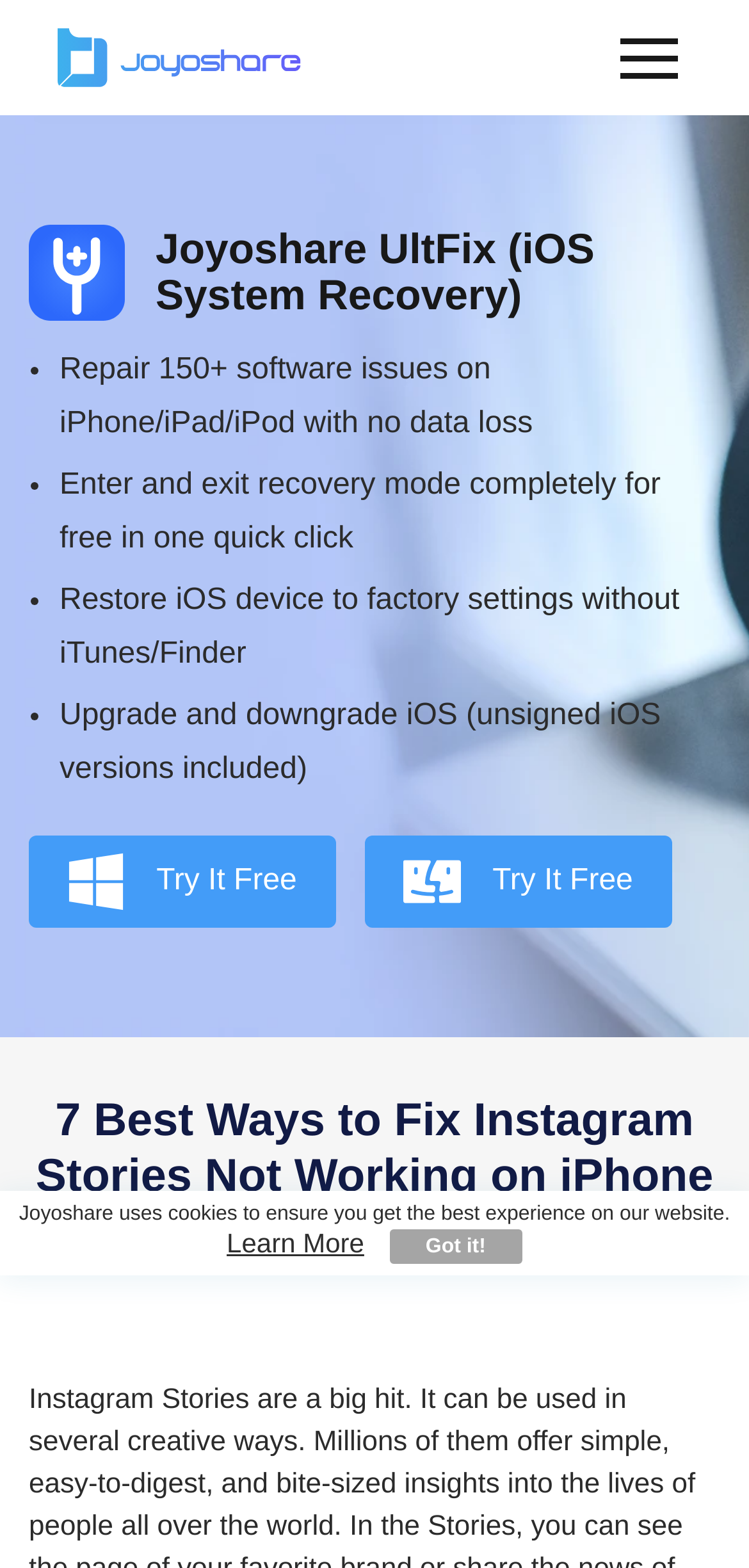Respond with a single word or phrase for the following question: 
What is the name of the software mentioned on the webpage?

Joyoshare UltFix